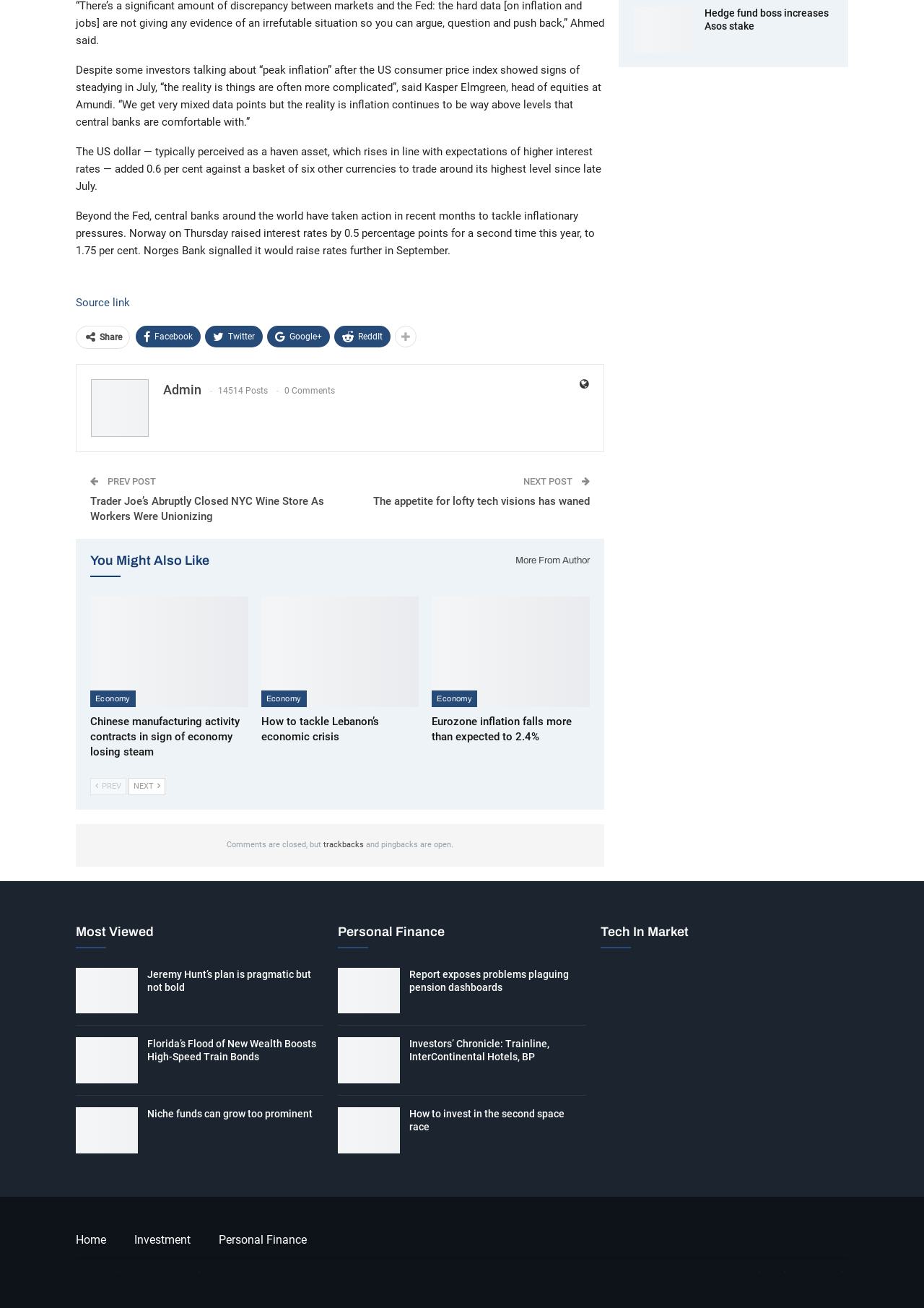Pinpoint the bounding box coordinates for the area that should be clicked to perform the following instruction: "View the previous post".

[0.114, 0.364, 0.169, 0.372]